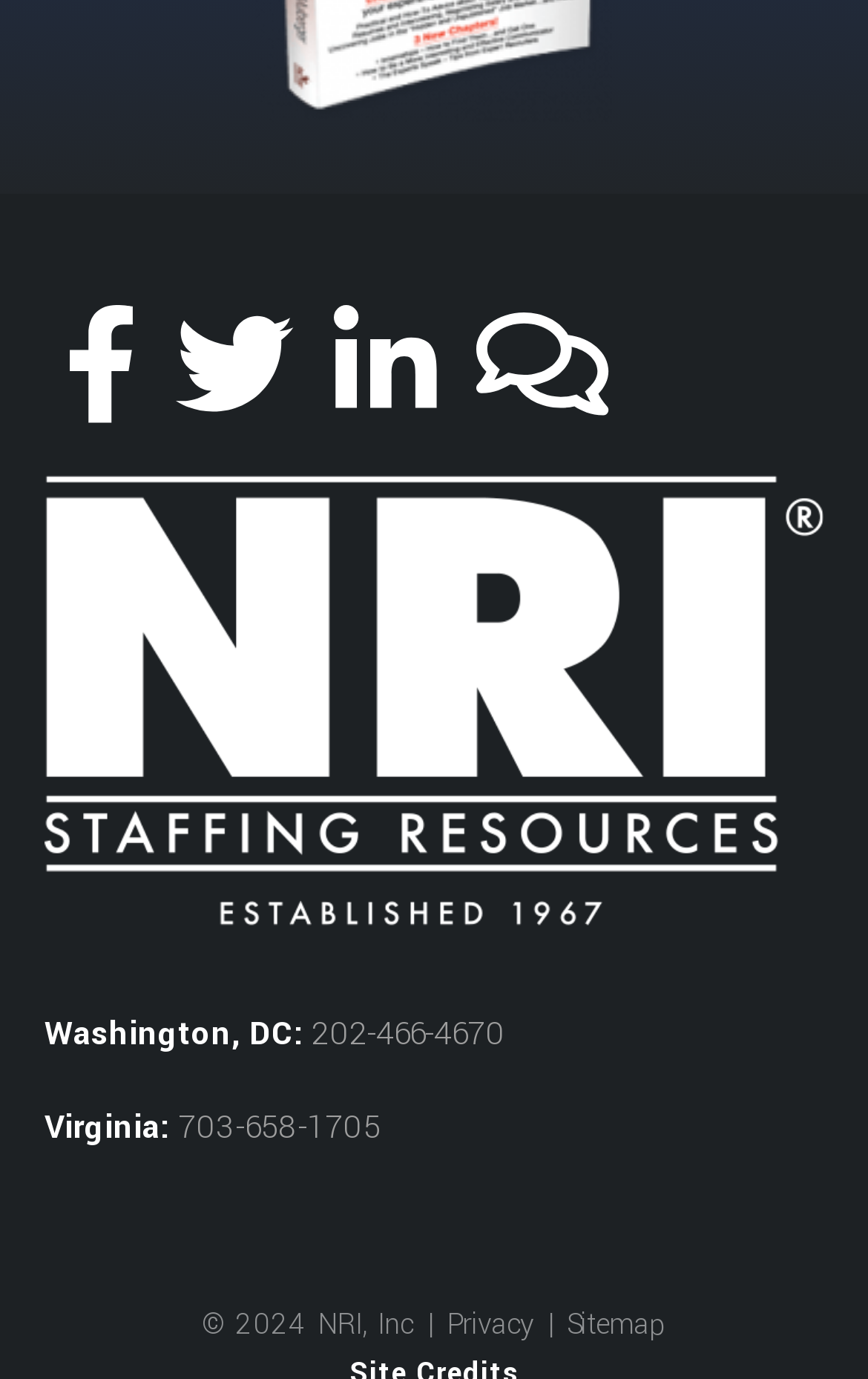Based on the element description "Privacy", predict the bounding box coordinates of the UI element.

[0.514, 0.944, 0.614, 0.978]